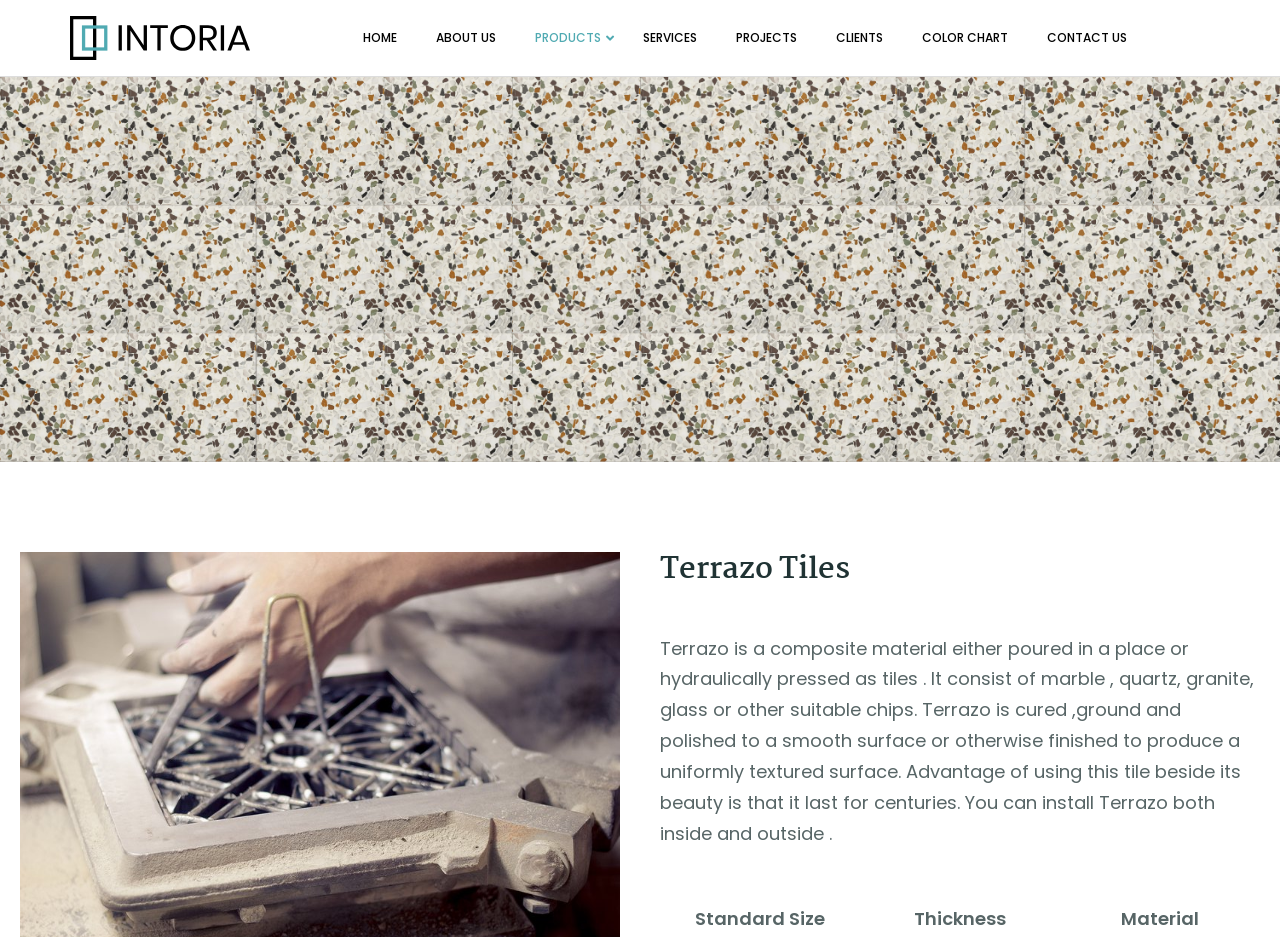Pinpoint the bounding box coordinates of the area that must be clicked to complete this instruction: "visit the about us page".

[0.34, 0.012, 0.403, 0.069]